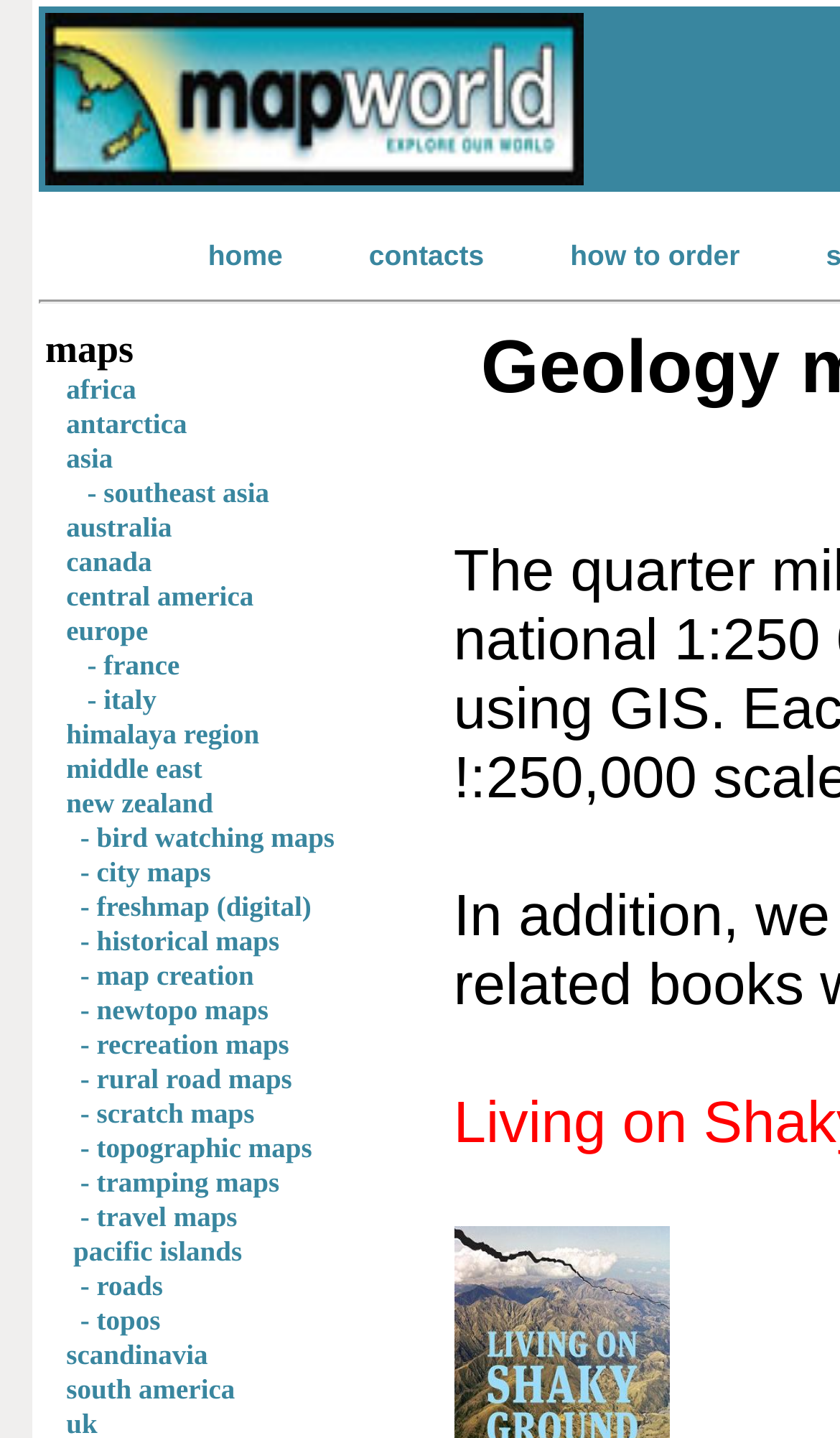Locate the bounding box coordinates of the element that needs to be clicked to carry out the instruction: "browse maps of south america". The coordinates should be given as four float numbers ranging from 0 to 1, i.e., [left, top, right, bottom].

[0.079, 0.955, 0.28, 0.977]